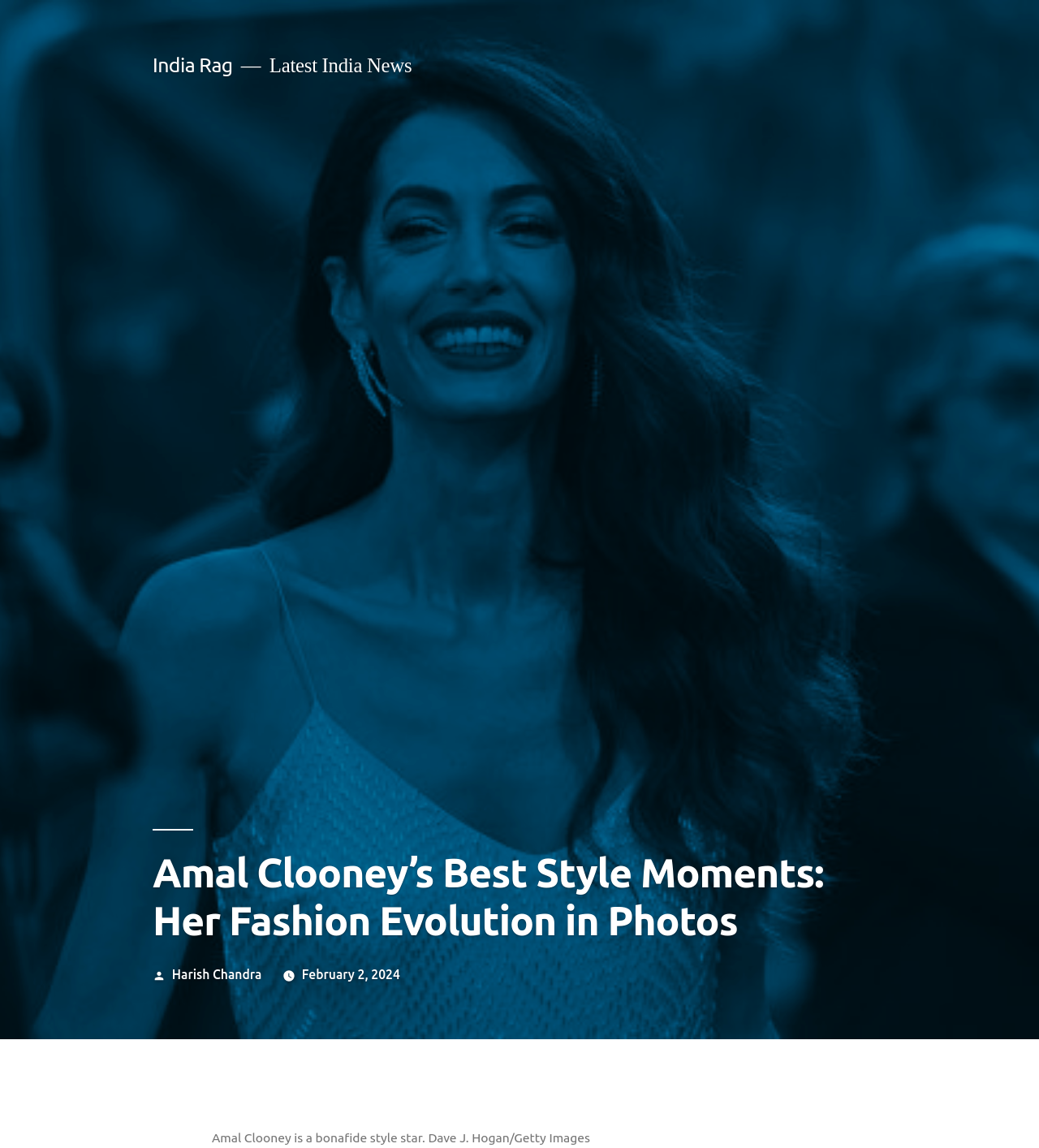Identify the bounding box coordinates for the UI element described as: "India Rag". The coordinates should be provided as four floats between 0 and 1: [left, top, right, bottom].

[0.147, 0.047, 0.224, 0.066]